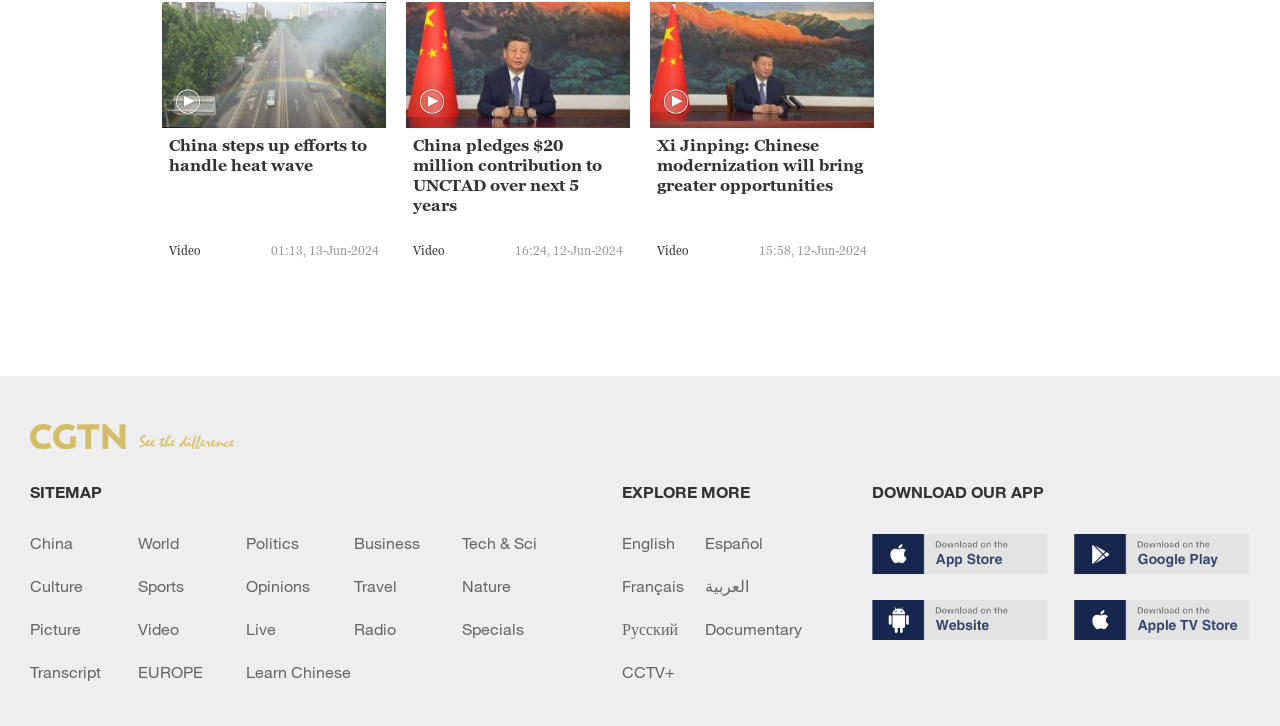Determine the bounding box coordinates of the region to click in order to accomplish the following instruction: "Learn more about Allay". Provide the coordinates as four float numbers between 0 and 1, specifically [left, top, right, bottom].

None